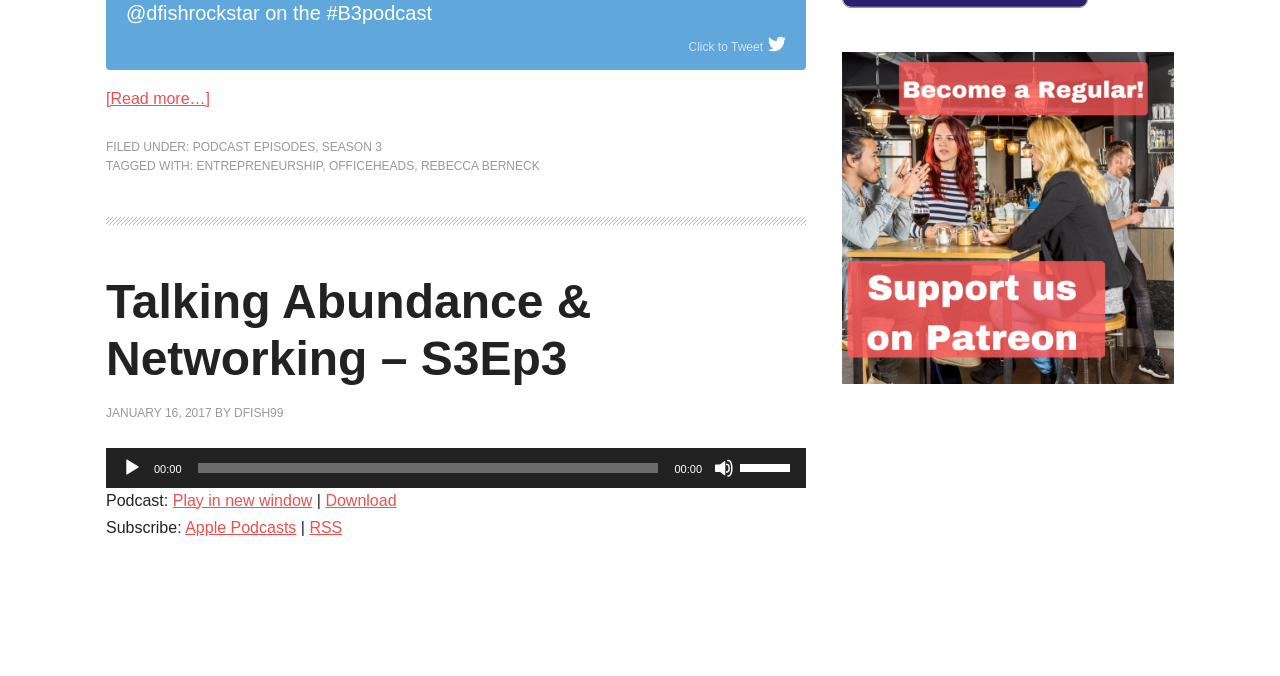Provide a brief response in the form of a single word or phrase:
What is the duration of the podcast episode?

00:00